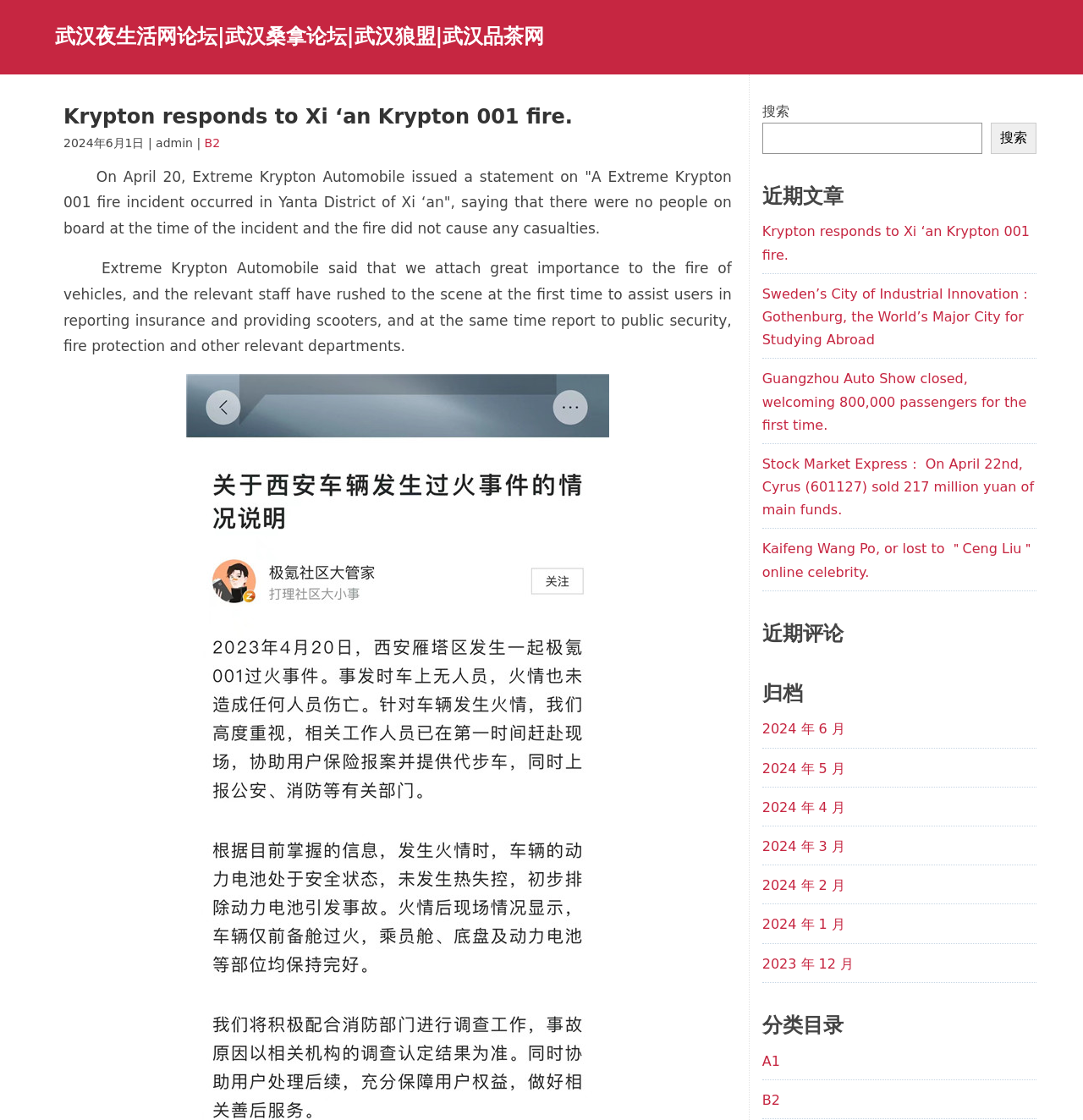Find and indicate the bounding box coordinates of the region you should select to follow the given instruction: "Search for something".

[0.704, 0.089, 0.957, 0.137]